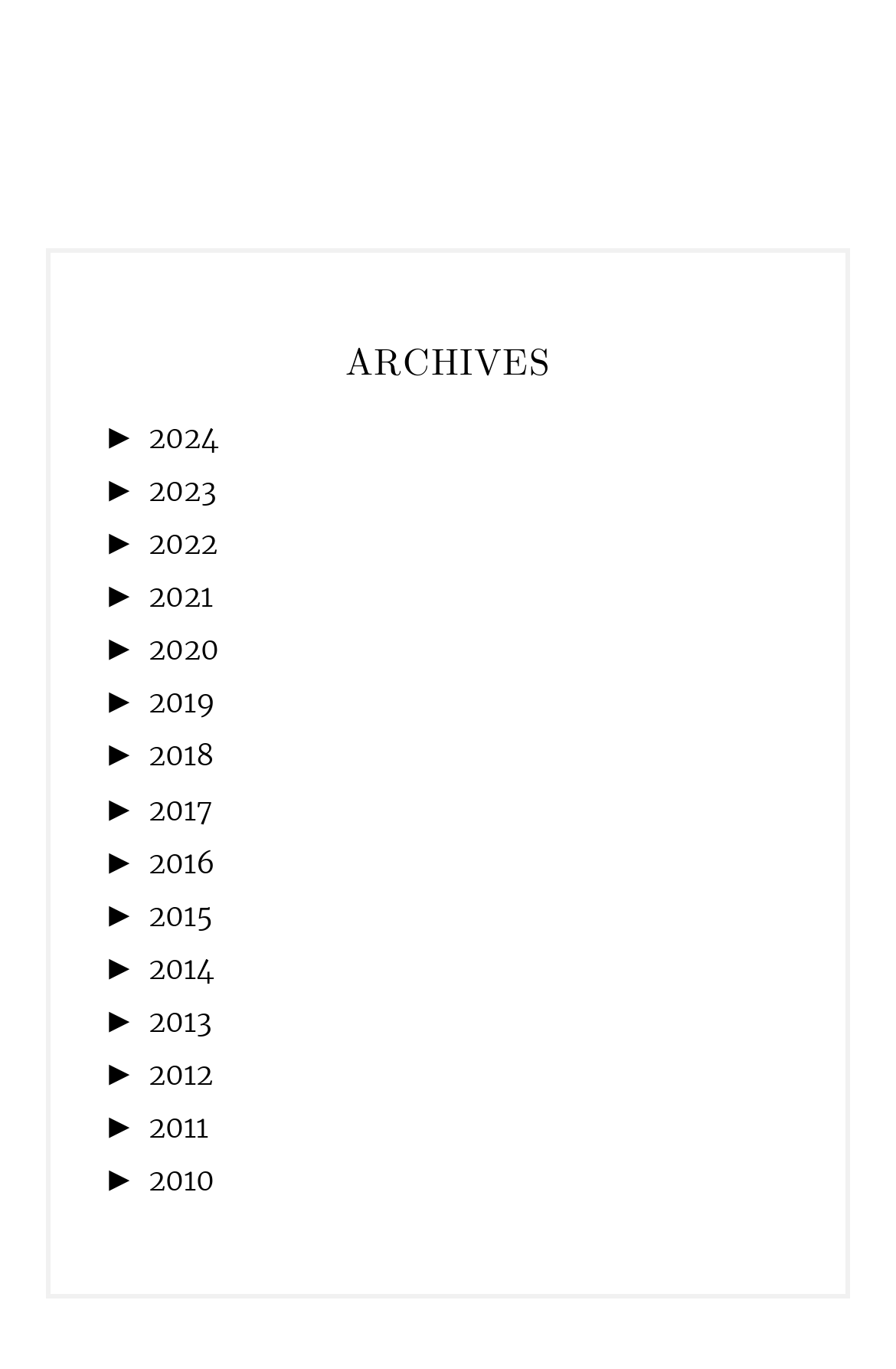Are all years listed in a single column?
Give a single word or phrase as your answer by examining the image.

Yes